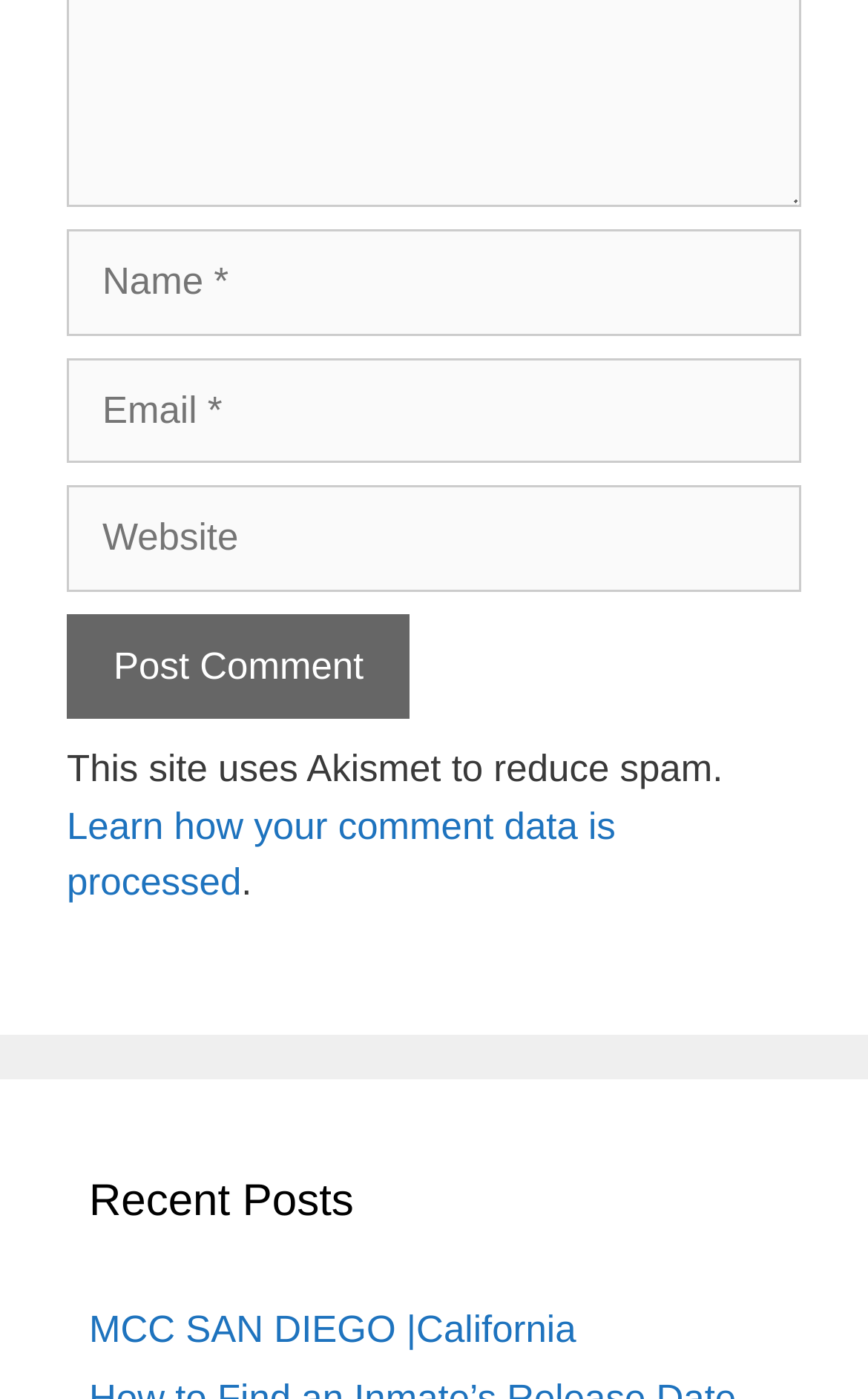Please identify the bounding box coordinates of the area that needs to be clicked to fulfill the following instruction: "Contact us."

None